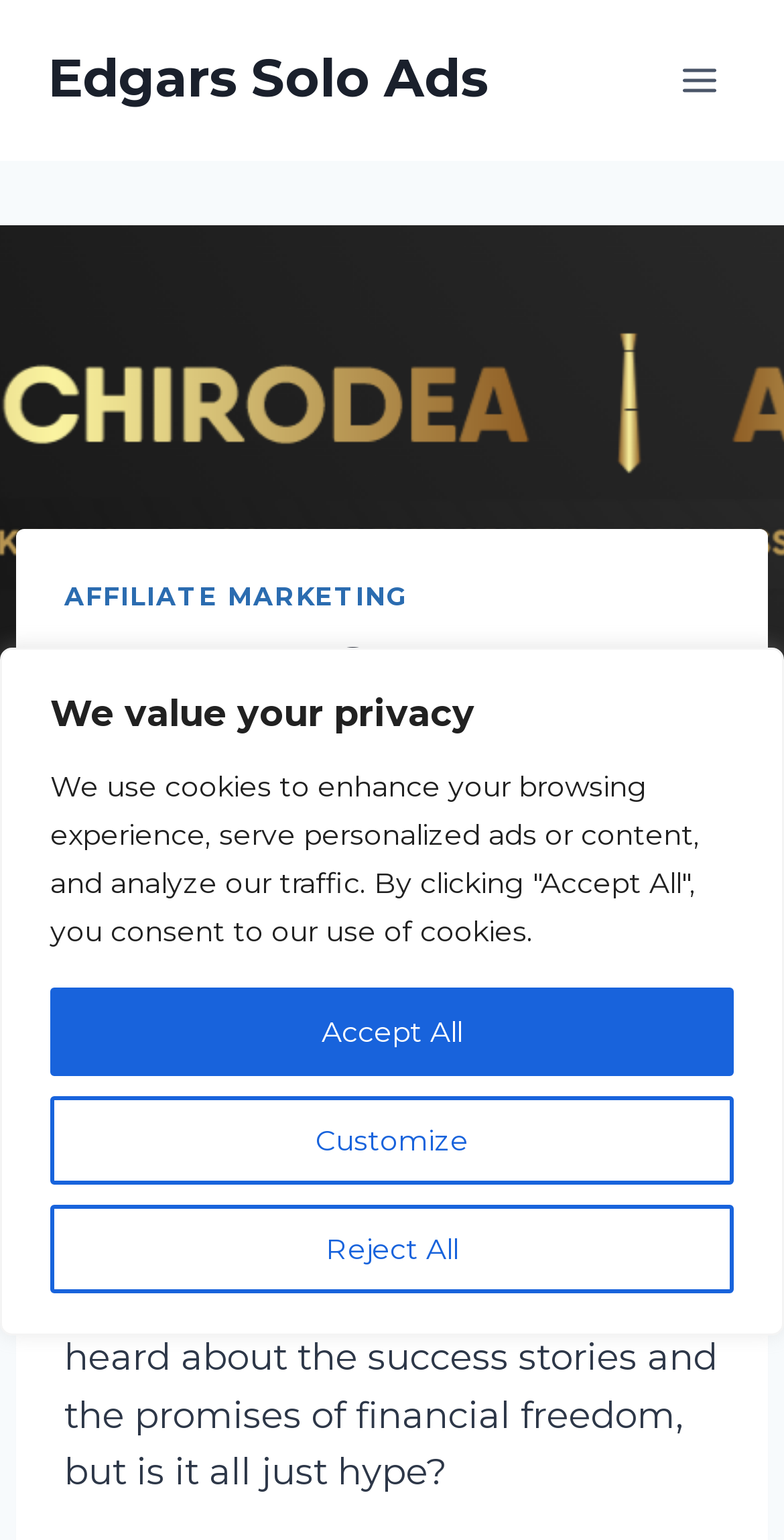Determine the bounding box coordinates for the region that must be clicked to execute the following instruction: "Watch Nature and Wildlife TV".

None